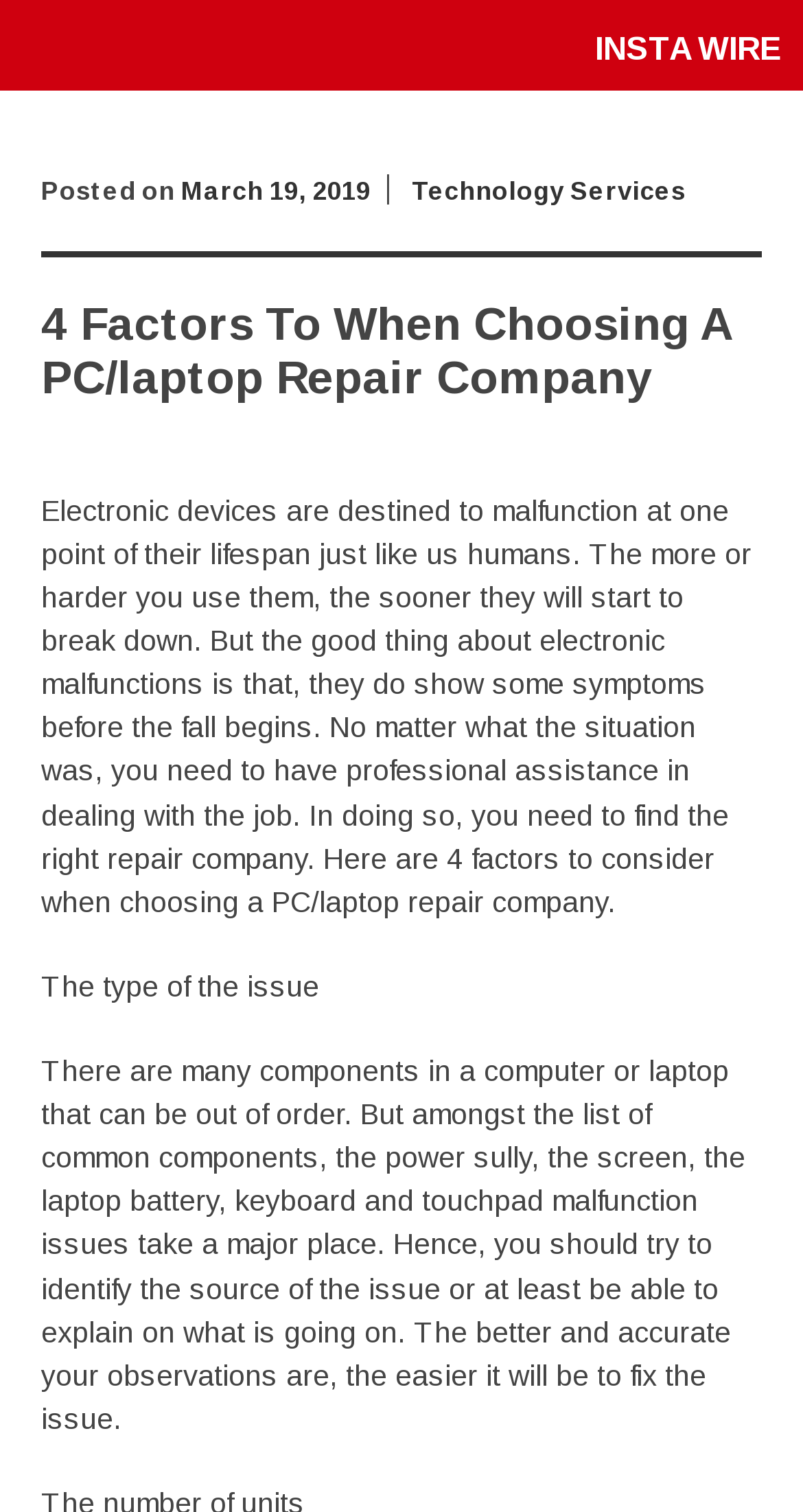Produce an elaborate caption capturing the essence of the webpage.

The webpage is about Insta Wire, with a prominent heading "INSTA WIRE" at the top. Below the heading, there is a link with the same text, which is positioned almost at the top of the page. 

Underneath the link, there are several elements aligned horizontally. On the left, there is a static text "Posted on" followed by a link "March 19, 2019" with a time element. To the right of these elements, there is another link "Technology Services". 

Below these horizontal elements, there is a header section that spans almost the entire width of the page. Within this section, there is a heading "4 Factors To When Choosing A PC/laptop Repair Company" with a link having the same text. 

Following the heading, there is a block of text that discusses the importance of finding the right repair company for electronic devices. The text is divided into paragraphs, with the first paragraph introducing the topic and the second paragraph discussing the type of issue with the device. The second paragraph is preceded by a static text "The type of the issue".